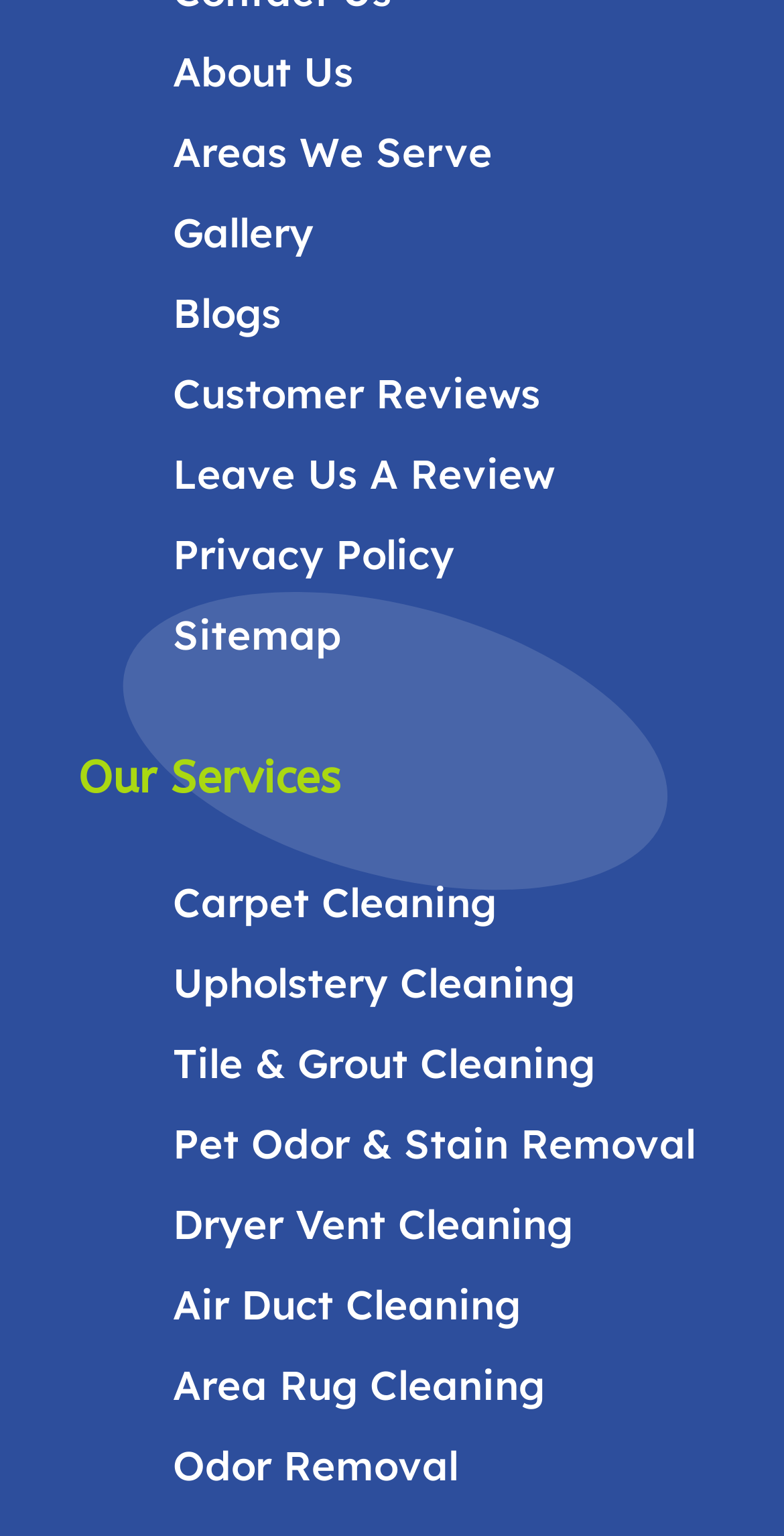Determine the bounding box coordinates for the HTML element described here: "Pet Odor & Stain Removal".

[0.221, 0.728, 0.887, 0.761]